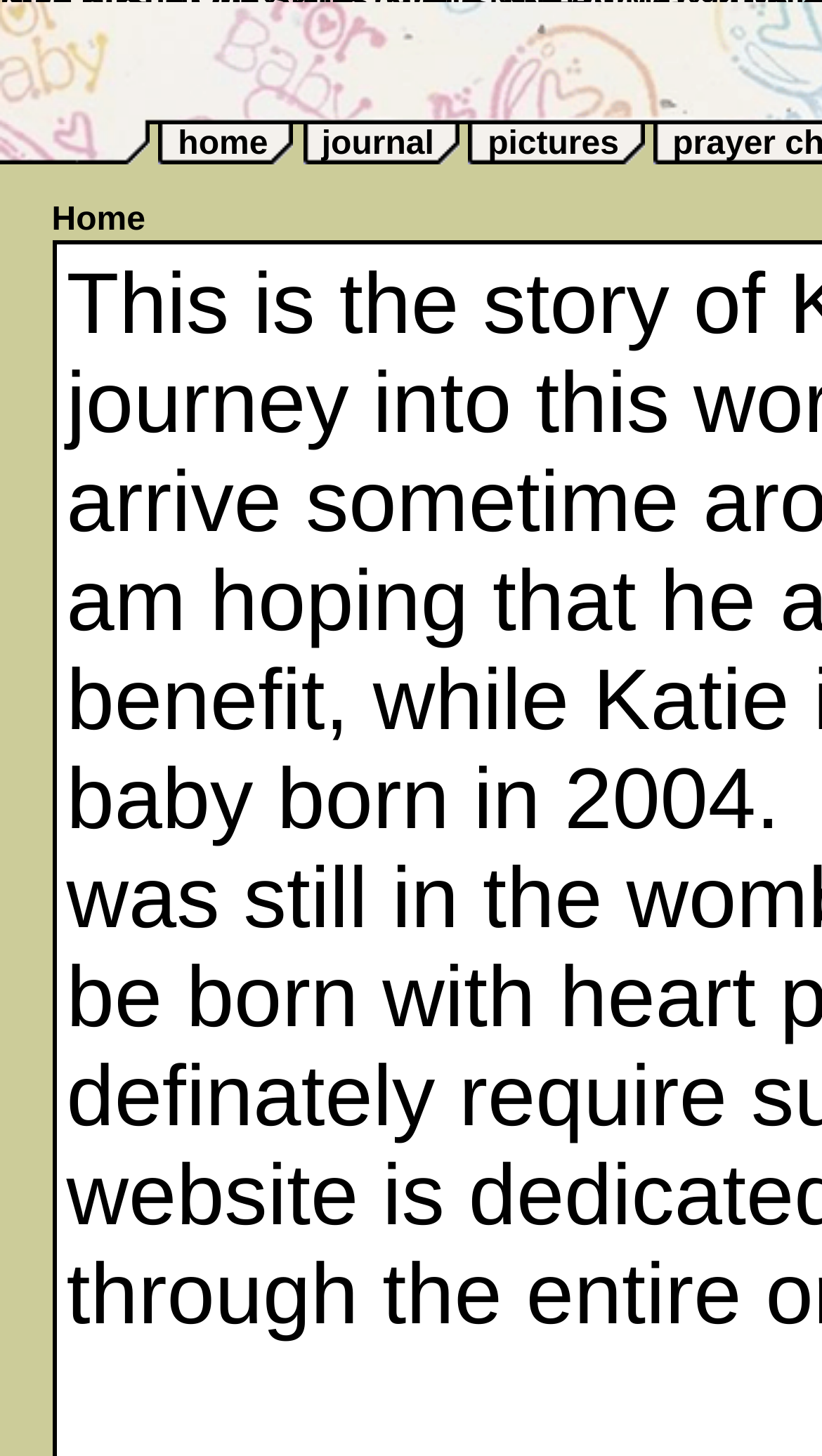Answer the question with a single word or phrase: 
What is the last navigation link?

pictures